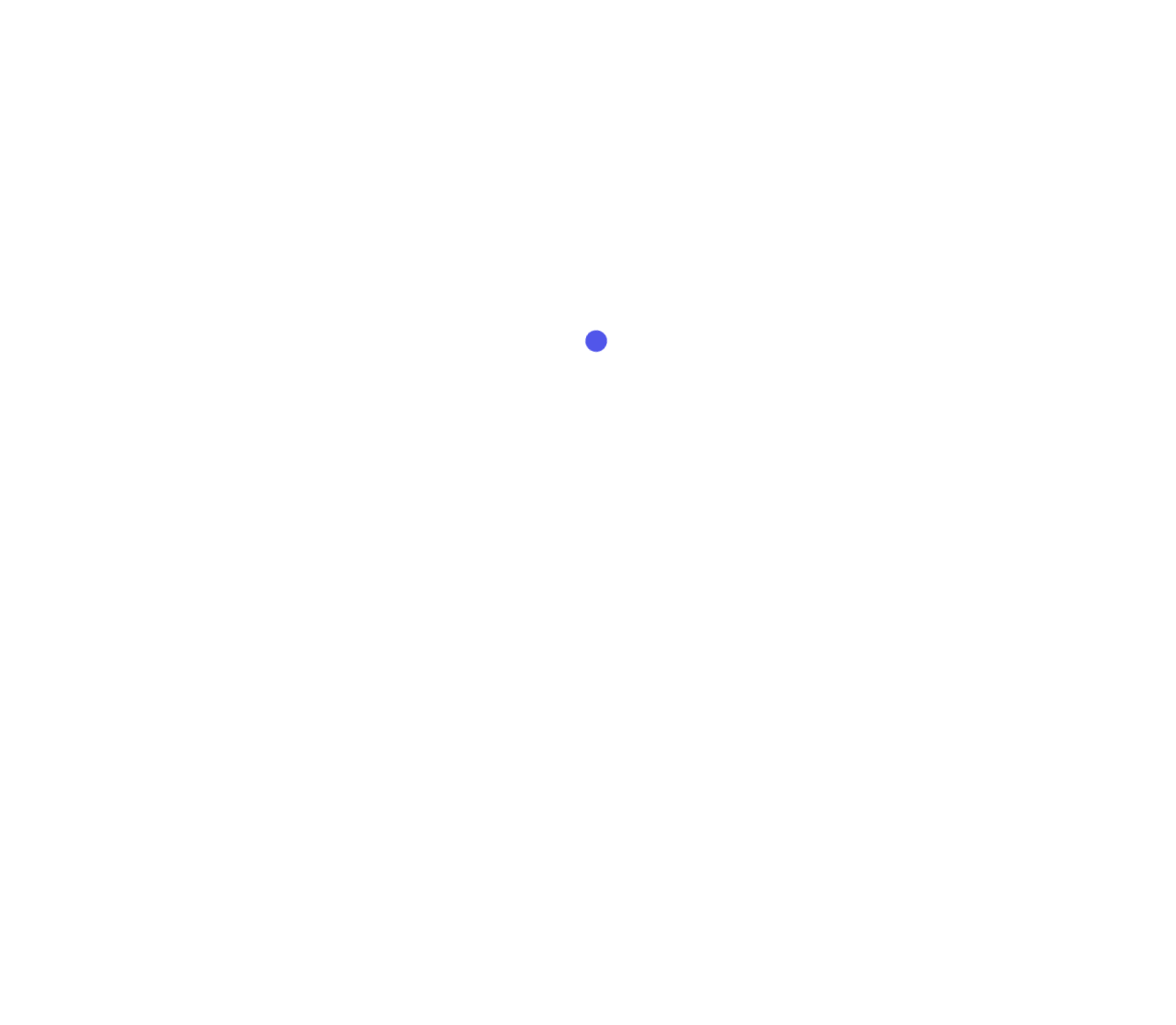Please indicate the bounding box coordinates for the clickable area to complete the following task: "Read NEWS". The coordinates should be specified as four float numbers between 0 and 1, i.e., [left, top, right, bottom].

[0.759, 0.089, 0.8, 0.103]